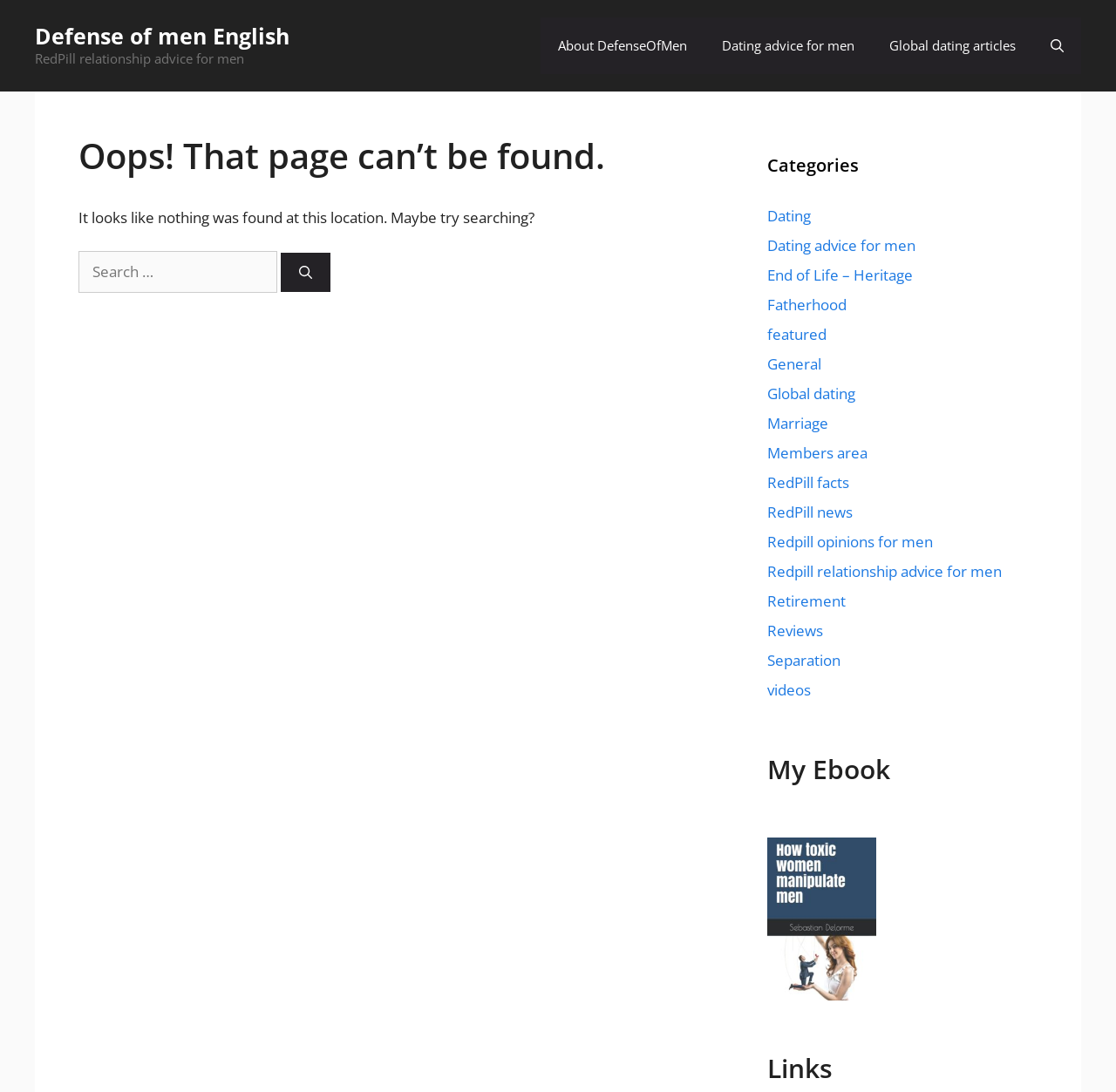Please identify the bounding box coordinates of the area that needs to be clicked to fulfill the following instruction: "Search for something."

[0.07, 0.23, 0.248, 0.268]